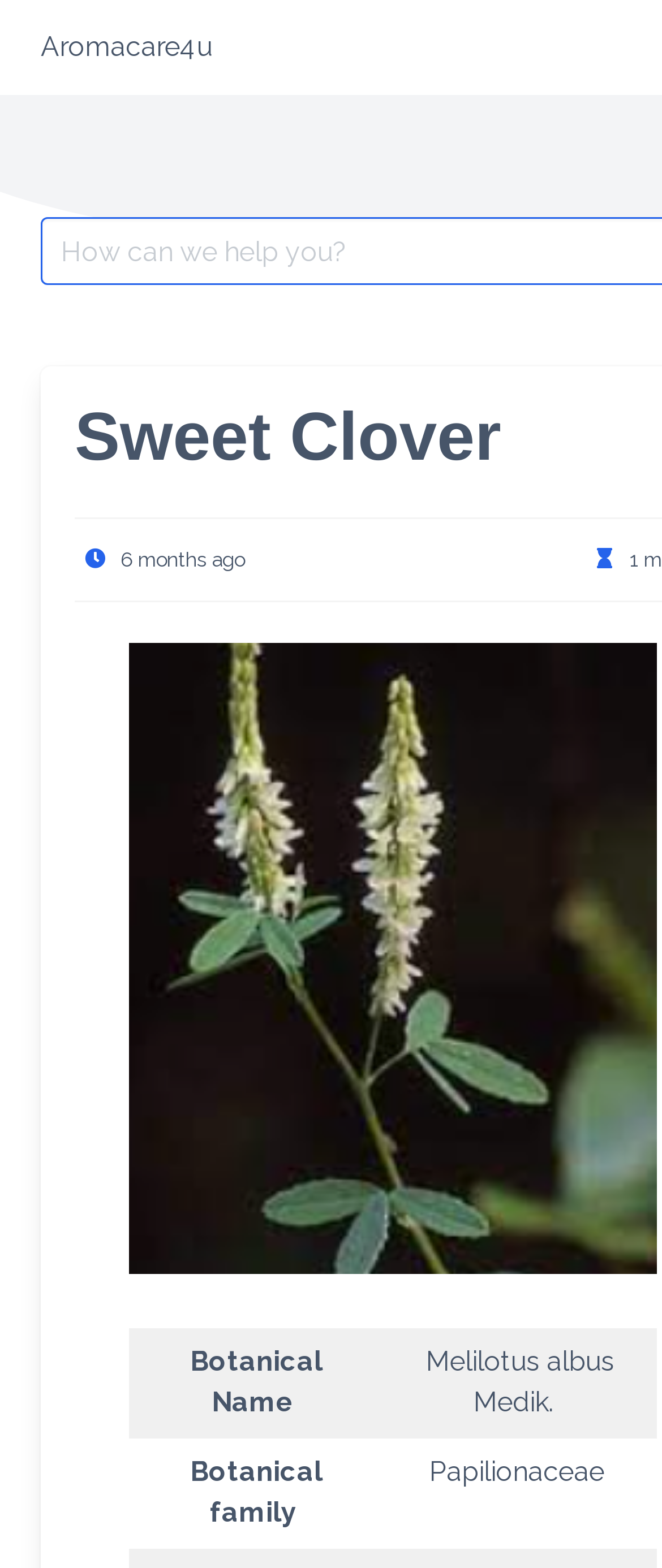How old is the content?
Refer to the image and answer the question using a single word or phrase.

6 months